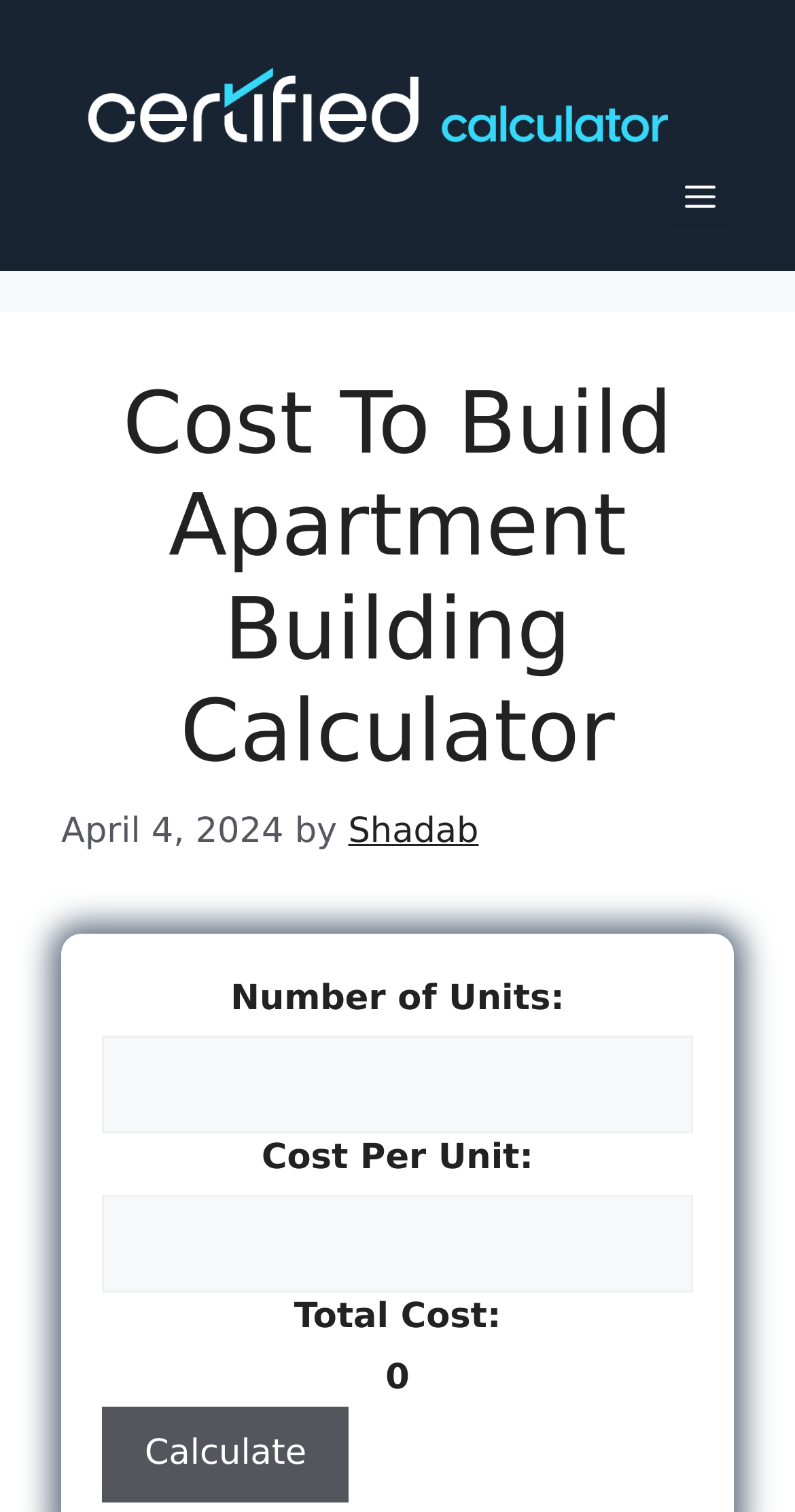Please reply to the following question with a single word or a short phrase:
What is the date displayed on the webpage?

April 4, 2024